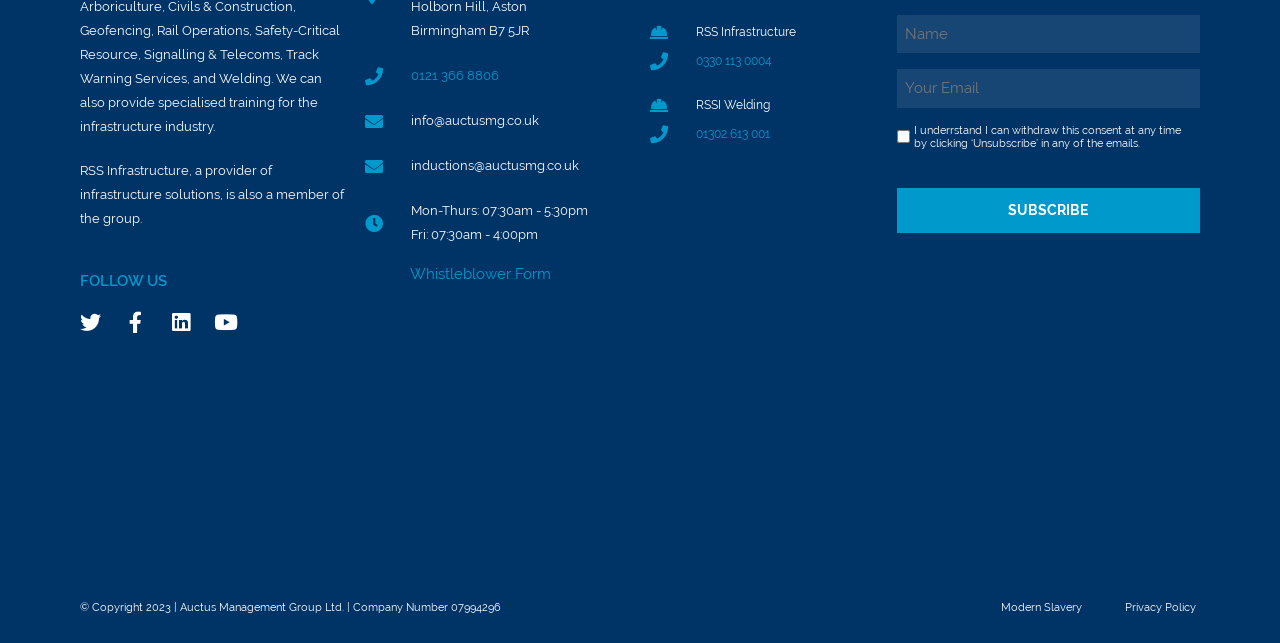What is the name of the company that provides infrastructure solutions?
Give a detailed explanation using the information visible in the image.

I found the company name by looking at the static text element that says 'RSS Infrastructure, a provider of infrastructure solutions, is also a member of the group'.